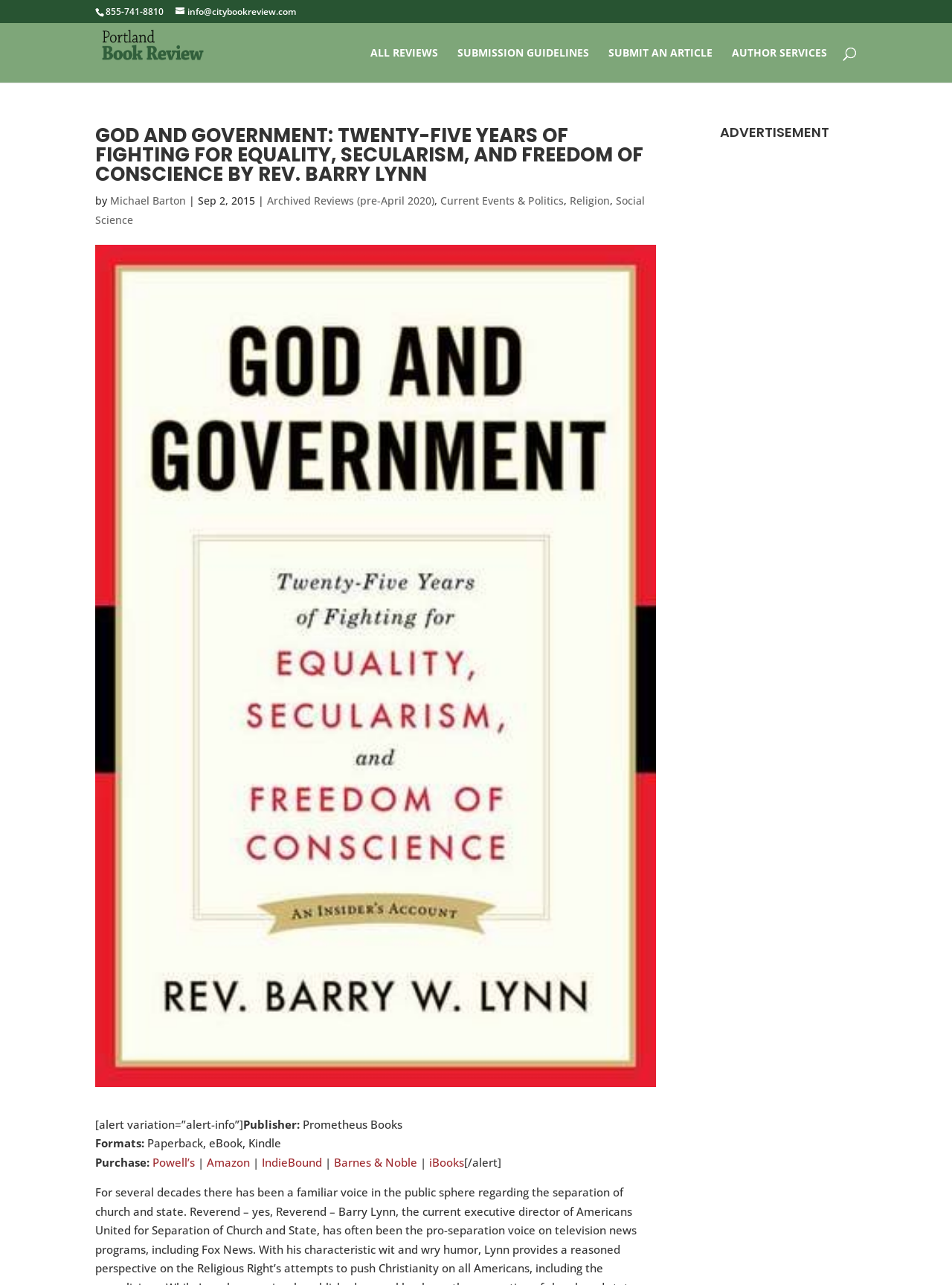Find the bounding box coordinates of the element I should click to carry out the following instruction: "purchase from Powell’s".

[0.16, 0.898, 0.205, 0.91]